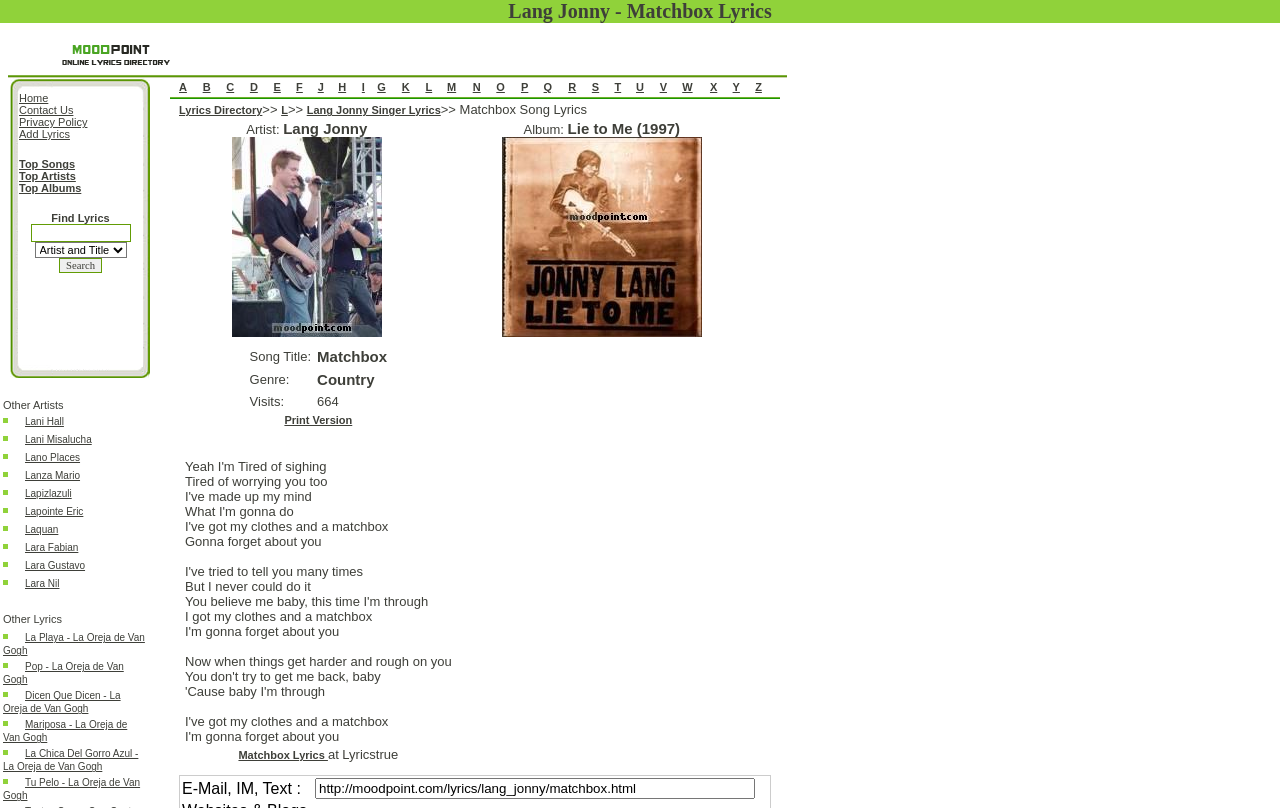Please determine the bounding box coordinates of the section I need to click to accomplish this instruction: "Click on the 'Matchbox Song Lyrics' link".

[0.359, 0.127, 0.459, 0.145]